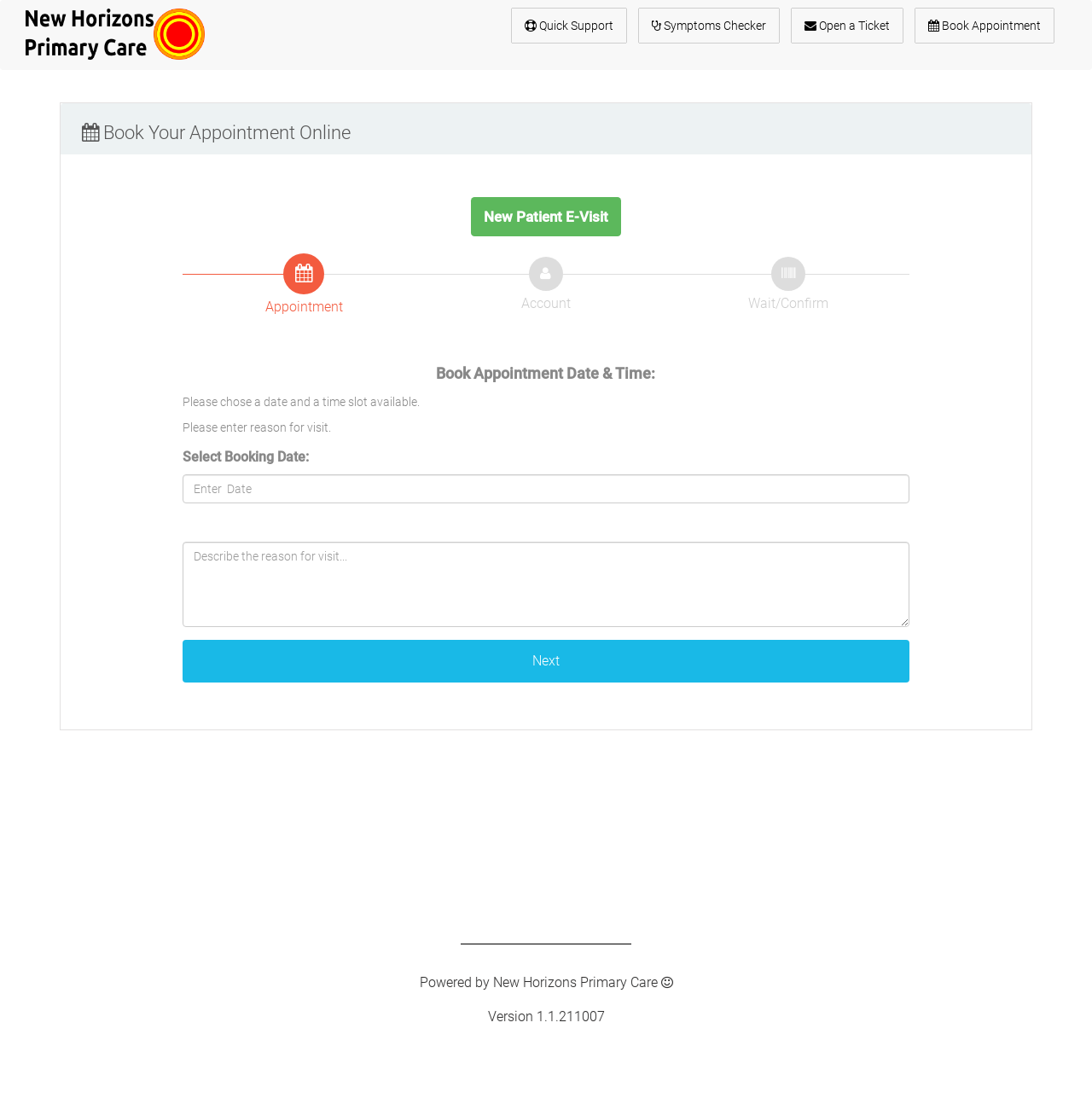Select the bounding box coordinates of the element I need to click to carry out the following instruction: "Click on Next".

[0.167, 0.583, 0.833, 0.622]